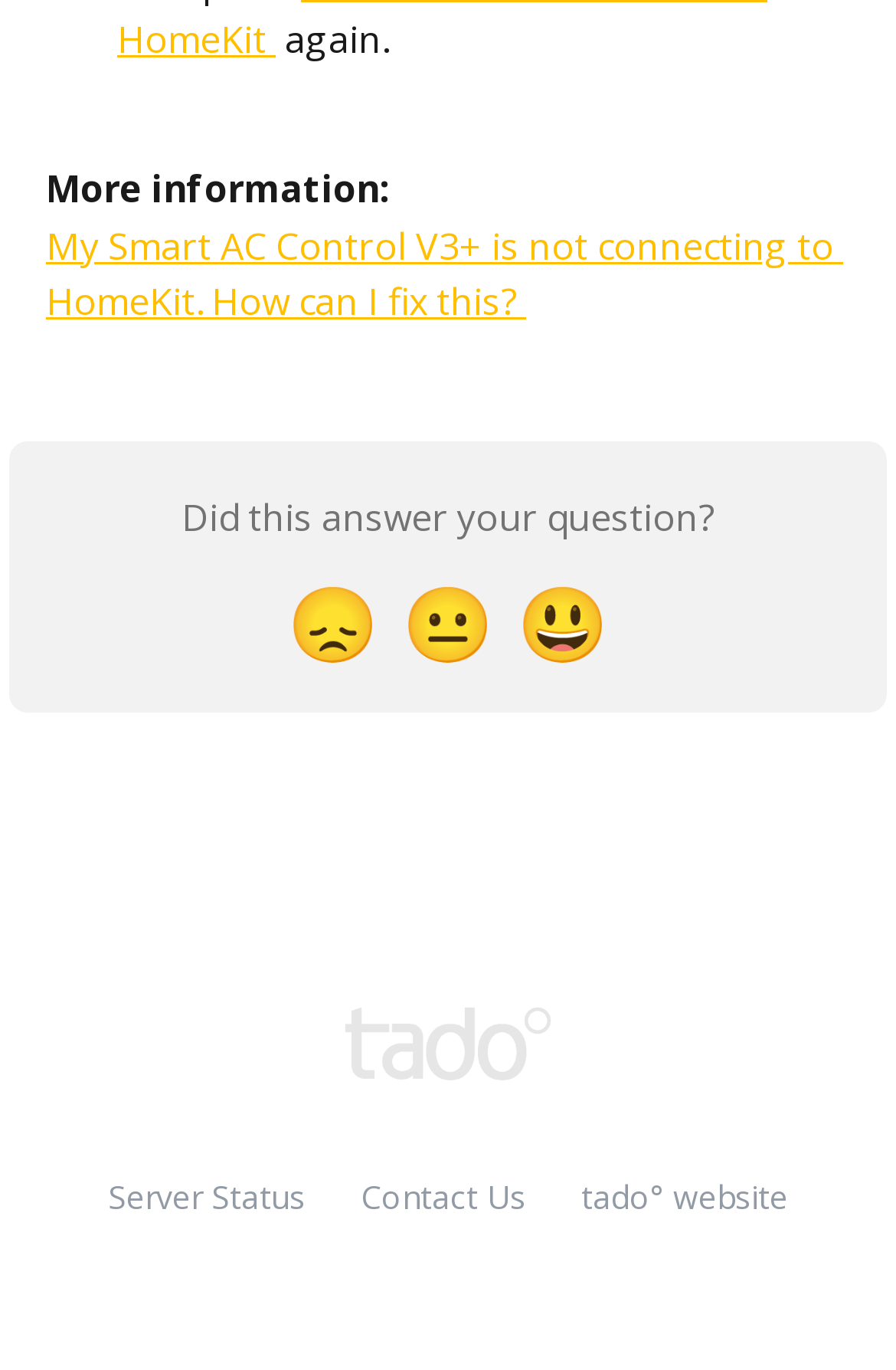Please identify the bounding box coordinates of the element's region that should be clicked to execute the following instruction: "Click the 'Contact Us' link". The bounding box coordinates must be four float numbers between 0 and 1, i.e., [left, top, right, bottom].

[0.403, 0.857, 0.587, 0.889]